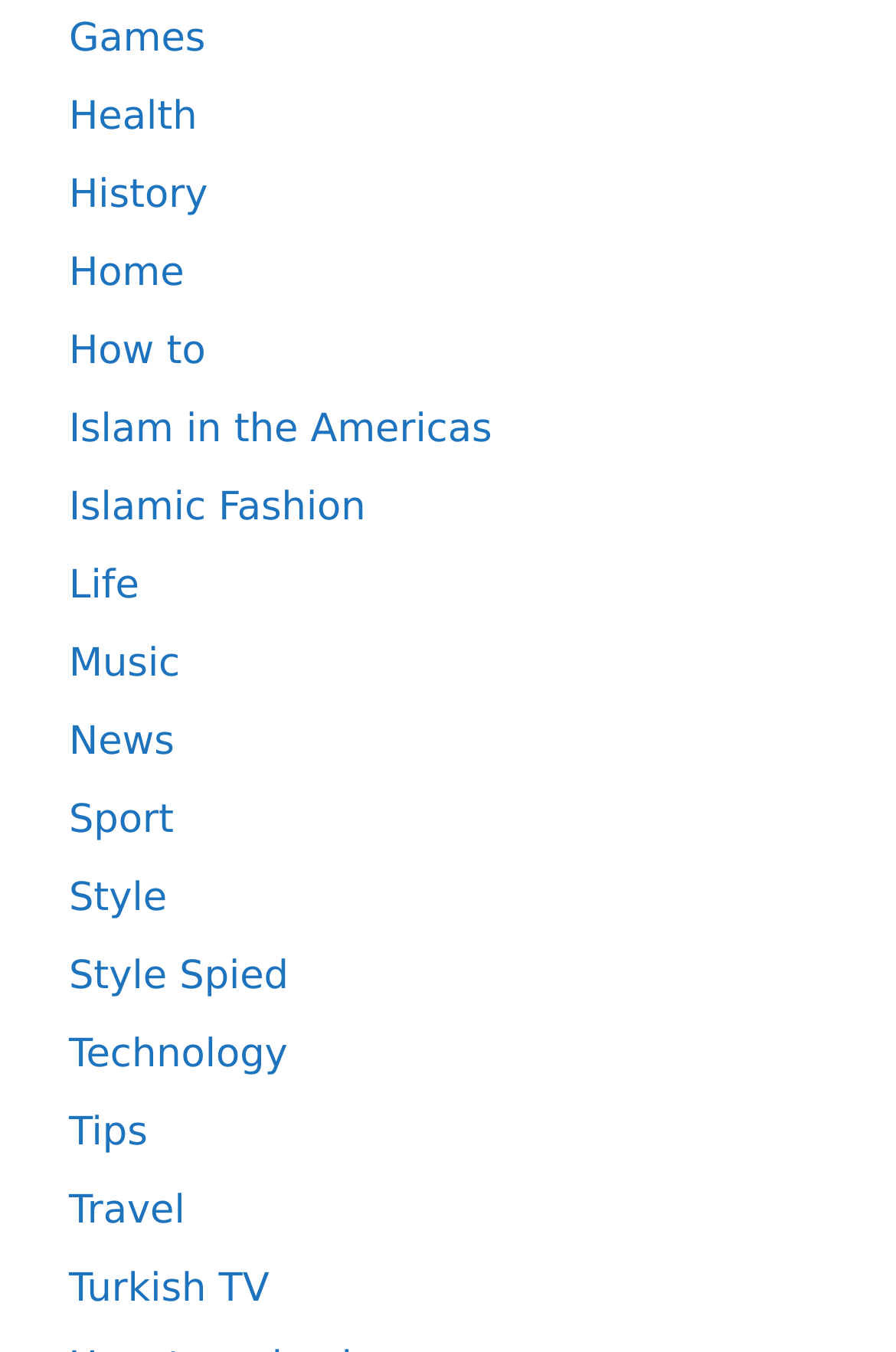Please provide a brief answer to the following inquiry using a single word or phrase:
What is the last category on the webpage?

Turkish TV